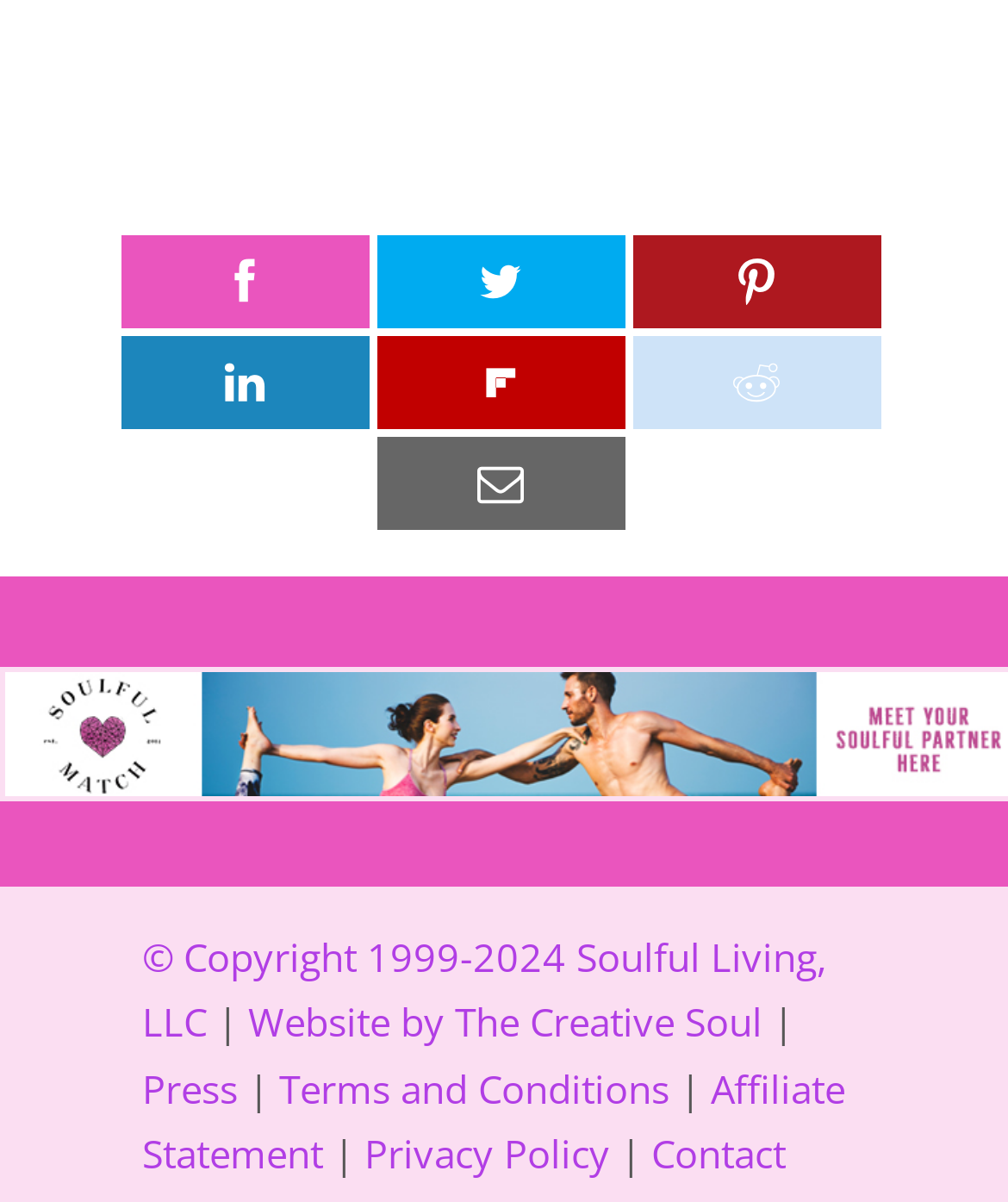What is the copyright information?
Please look at the screenshot and answer in one word or a short phrase.

1999-2024 Soulful Living, LLC